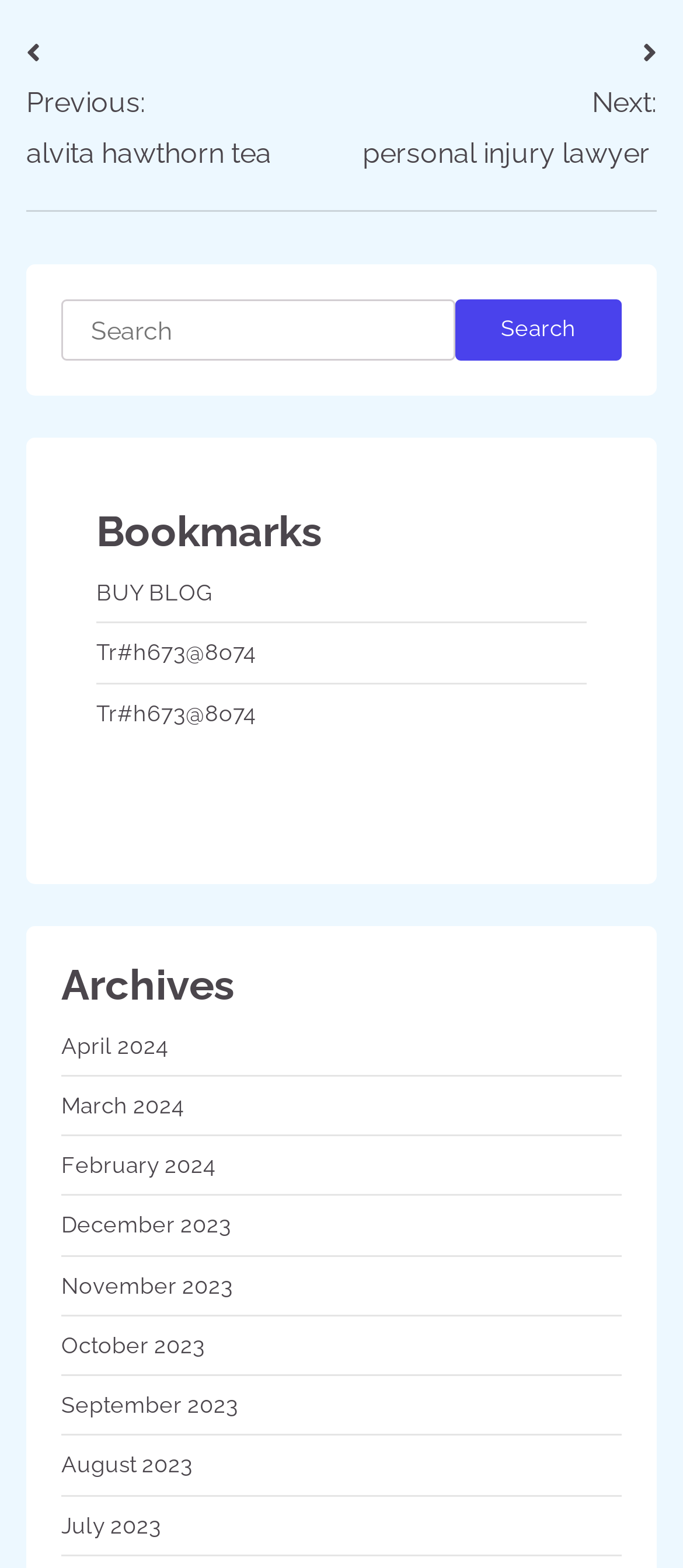Pinpoint the bounding box coordinates of the area that must be clicked to complete this instruction: "View April 2024 archives".

[0.09, 0.658, 0.246, 0.675]